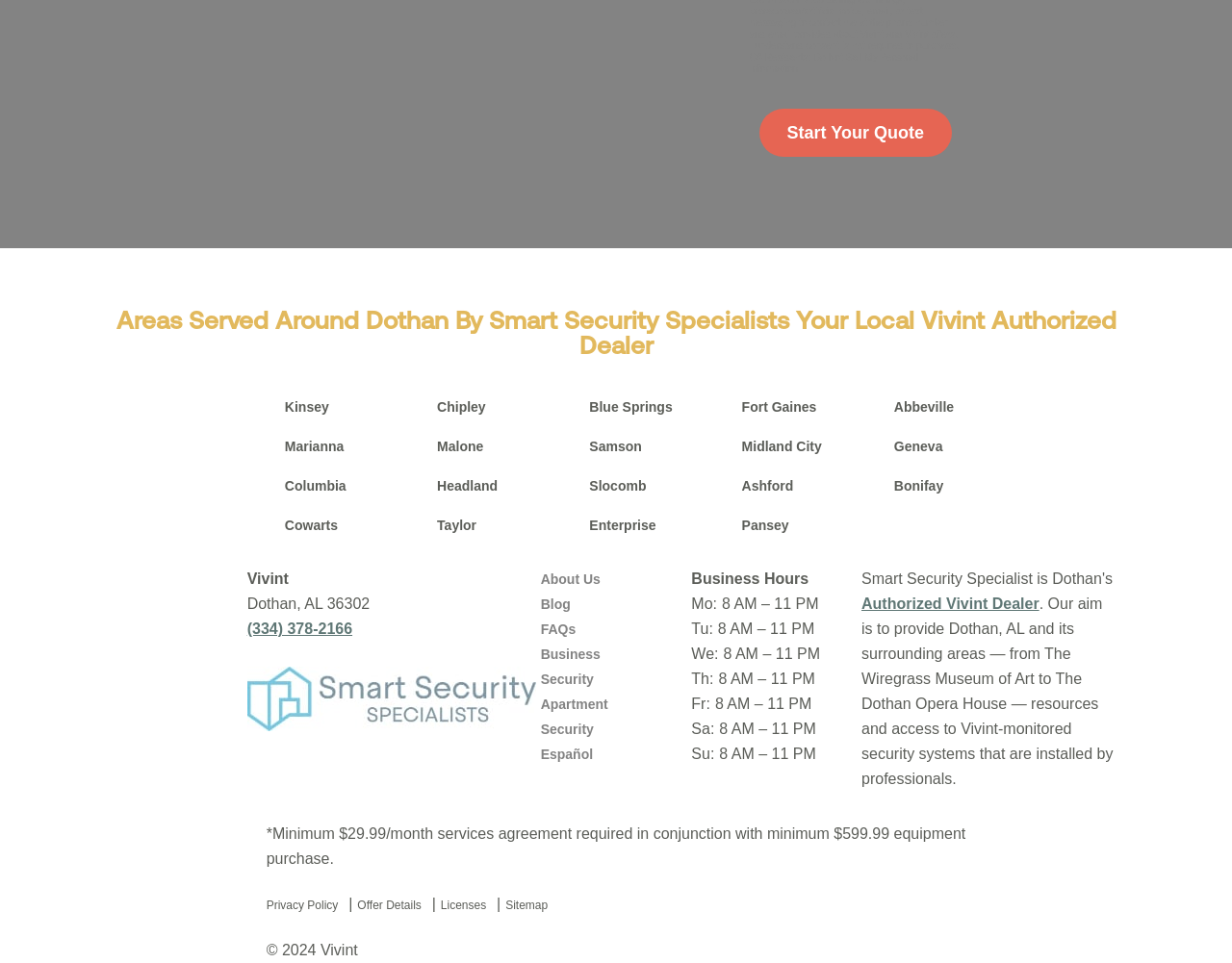Locate the bounding box coordinates of the item that should be clicked to fulfill the instruction: "Read the privacy policy".

[0.216, 0.933, 0.274, 0.947]